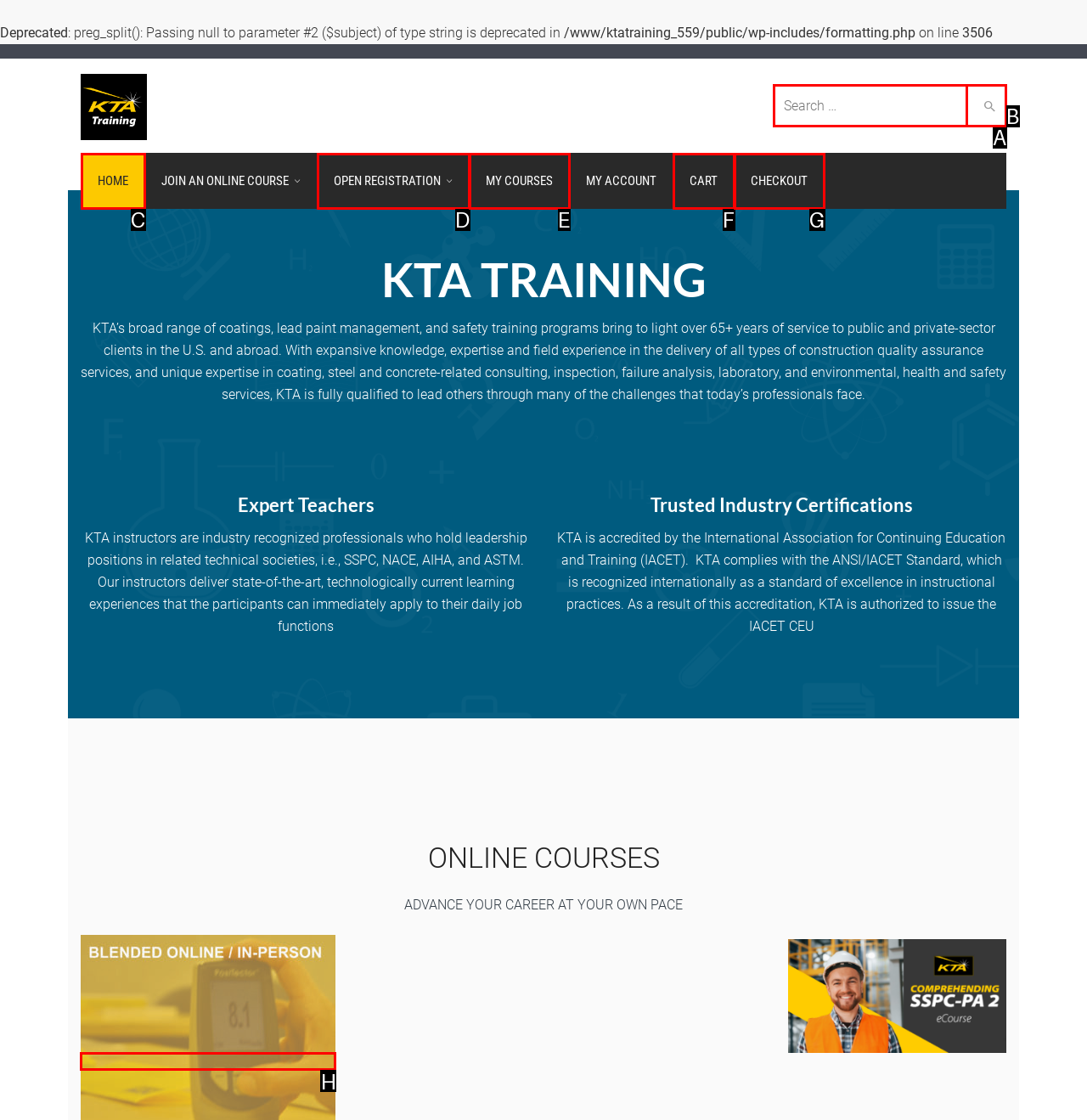Select the correct option from the given choices to perform this task: View online course details. Provide the letter of that option.

H